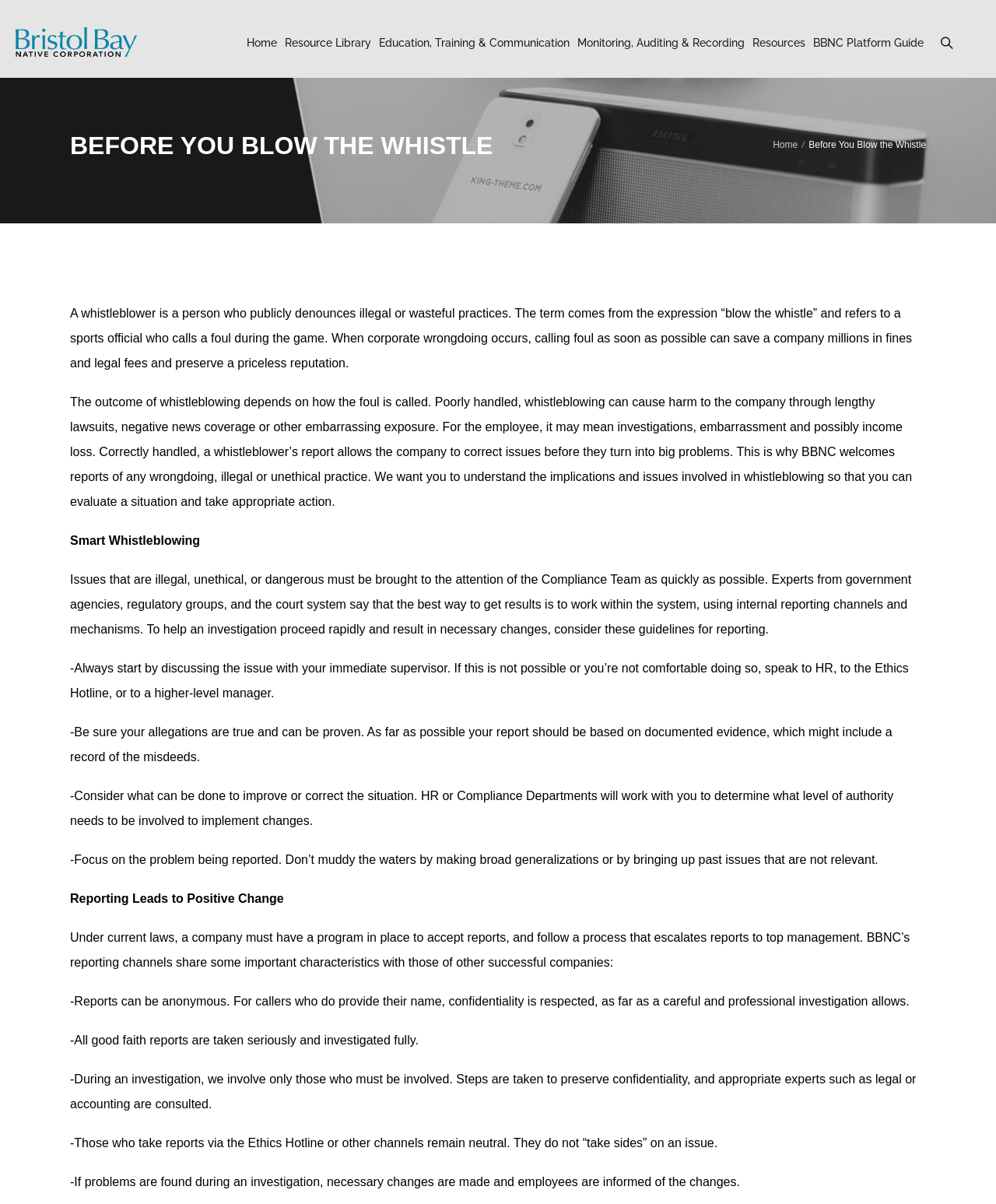Determine the bounding box coordinates of the section I need to click to execute the following instruction: "Click on the image of the book 'The Last Jews in Berlin'". Provide the coordinates as four float numbers between 0 and 1, i.e., [left, top, right, bottom].

None